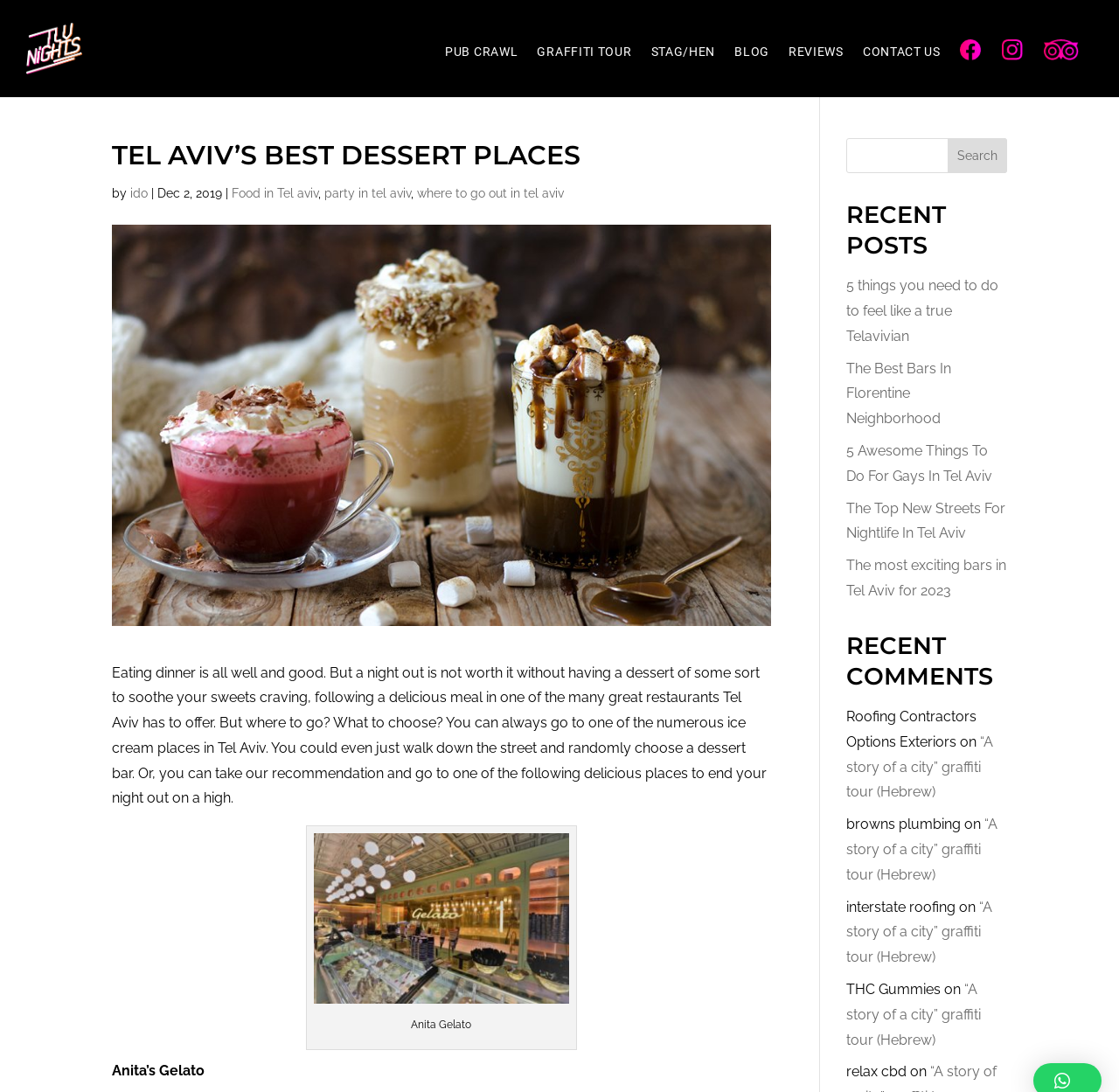Determine the bounding box coordinates of the region to click in order to accomplish the following instruction: "Search for something". Provide the coordinates as four float numbers between 0 and 1, specifically [left, top, right, bottom].

[0.756, 0.127, 0.9, 0.159]